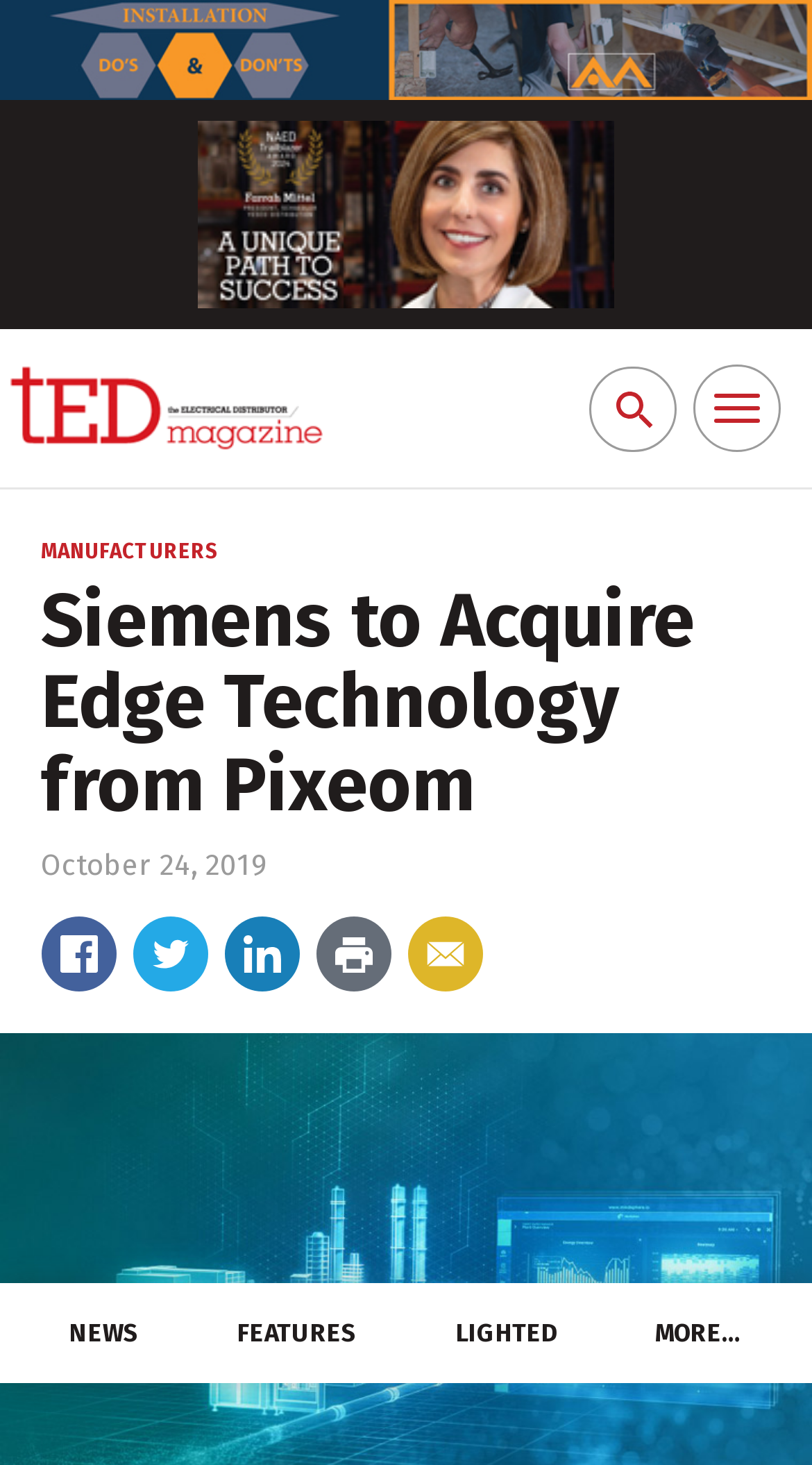Find the bounding box coordinates of the element you need to click on to perform this action: 'Search for news'. The coordinates should be represented by four float values between 0 and 1, in the format [left, top, right, bottom].

[0.723, 0.225, 0.836, 0.333]